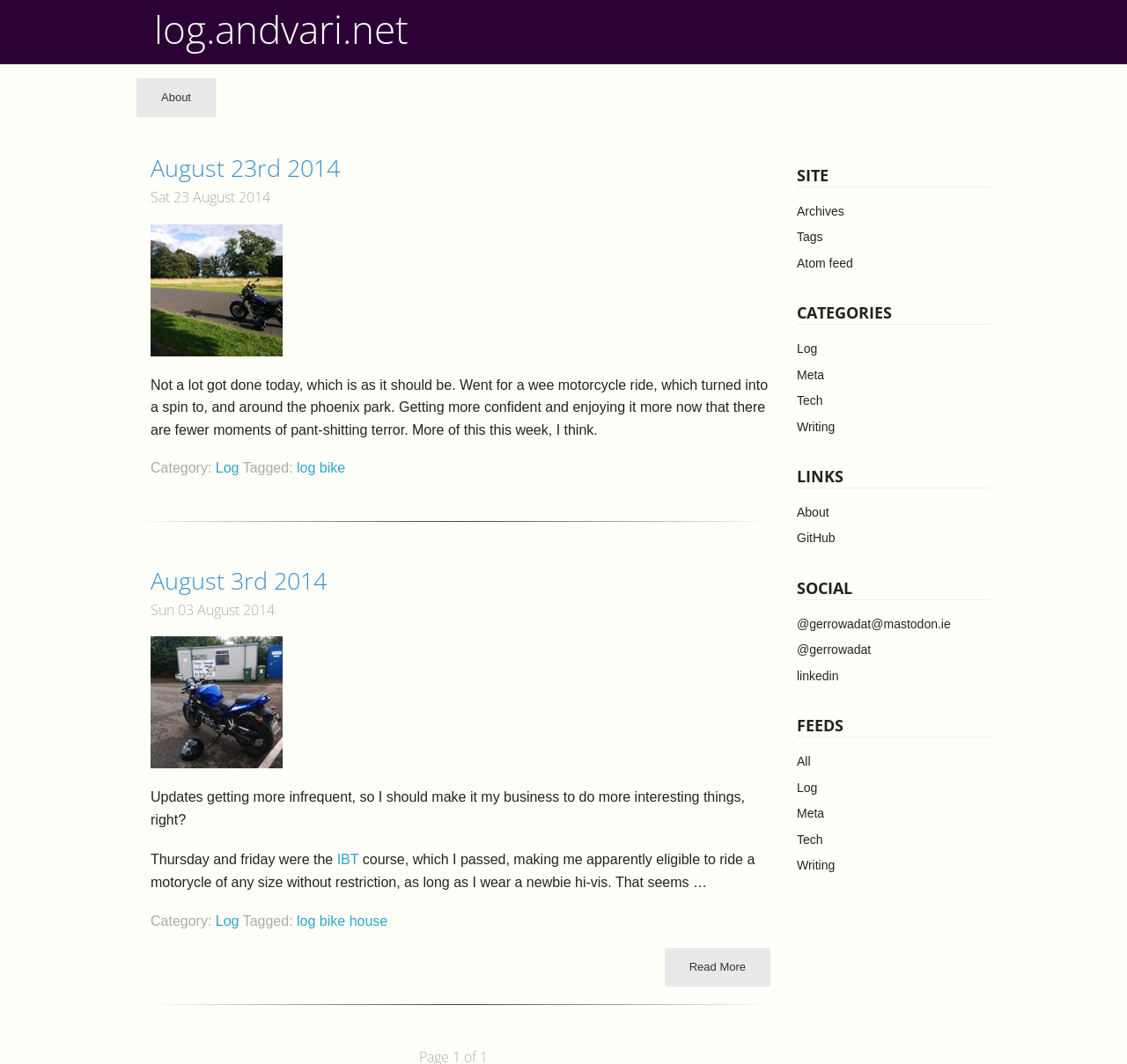What is the website's main topic?
Using the picture, provide a one-word or short phrase answer.

bike